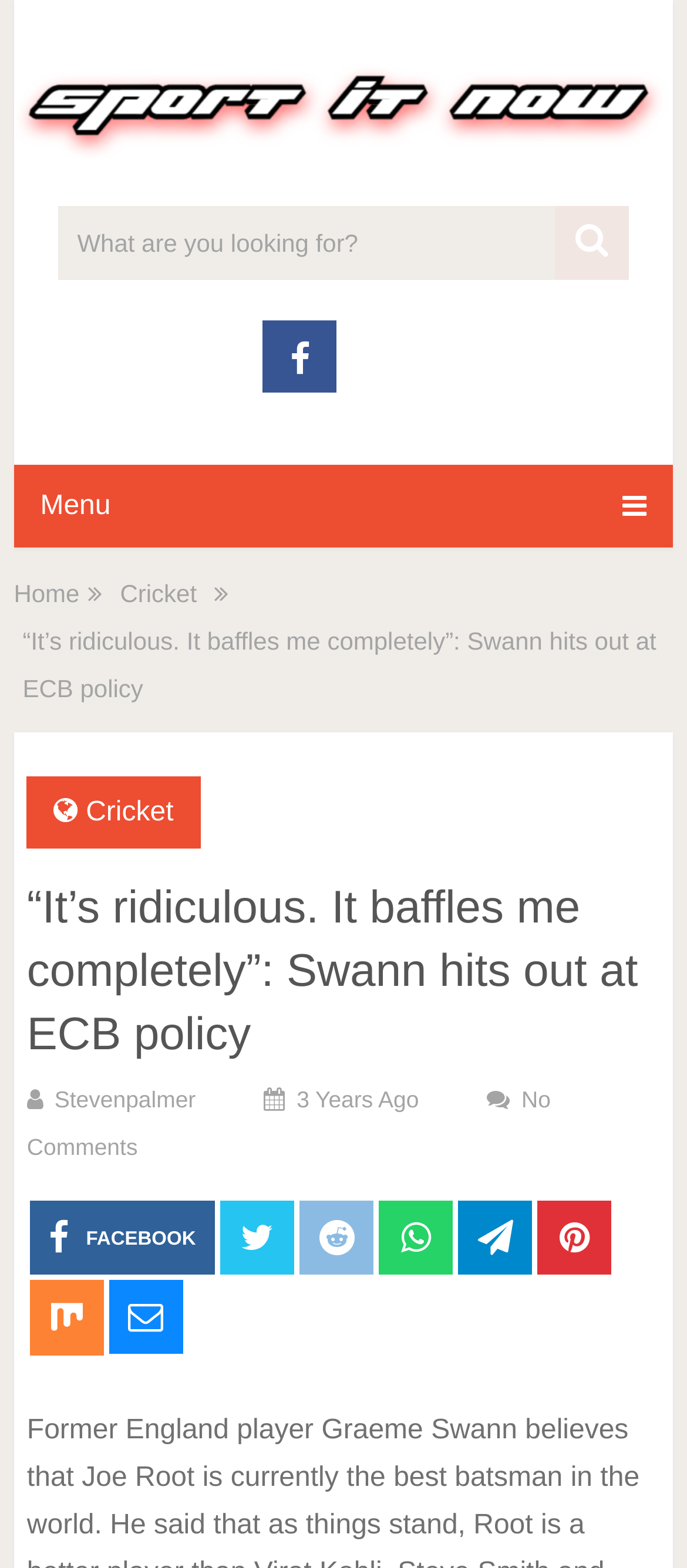Can you find the bounding box coordinates for the element that needs to be clicked to execute this instruction: "Change language"? The coordinates should be given as four float numbers between 0 and 1, i.e., [left, top, right, bottom].

None